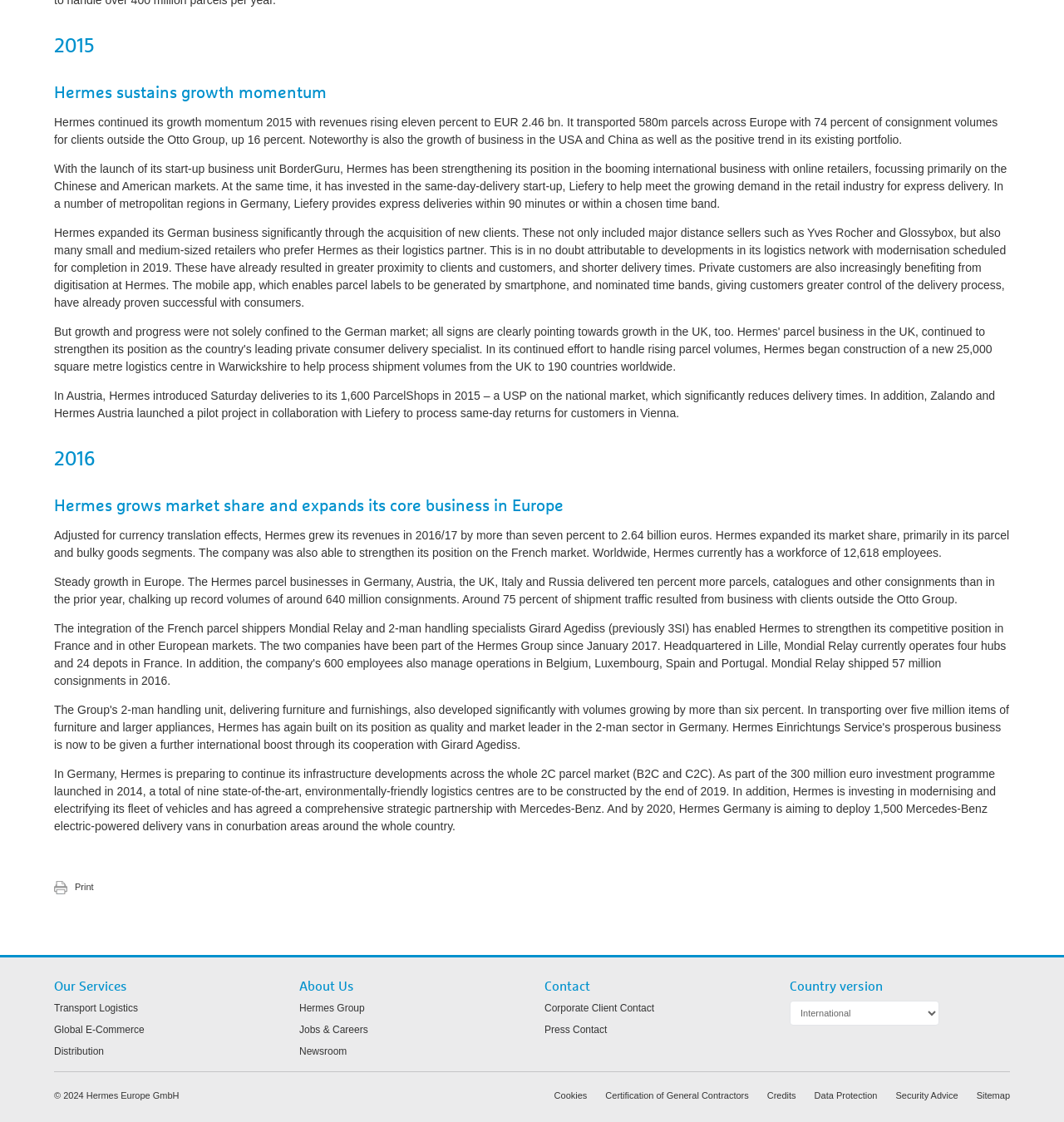Identify the bounding box coordinates of the specific part of the webpage to click to complete this instruction: "Contact Corporate Client".

[0.512, 0.892, 0.719, 0.911]